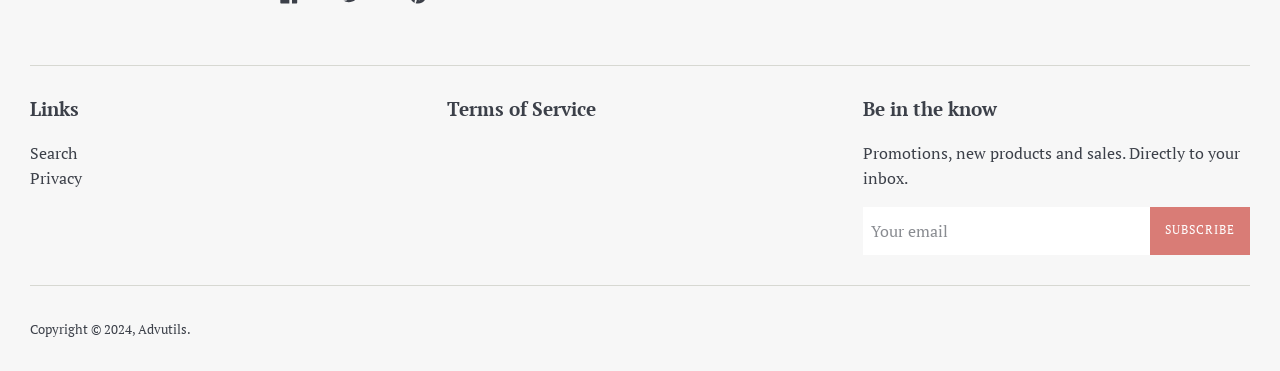Use a single word or phrase to answer the question: 
What is the orientation of the first separator?

Horizontal